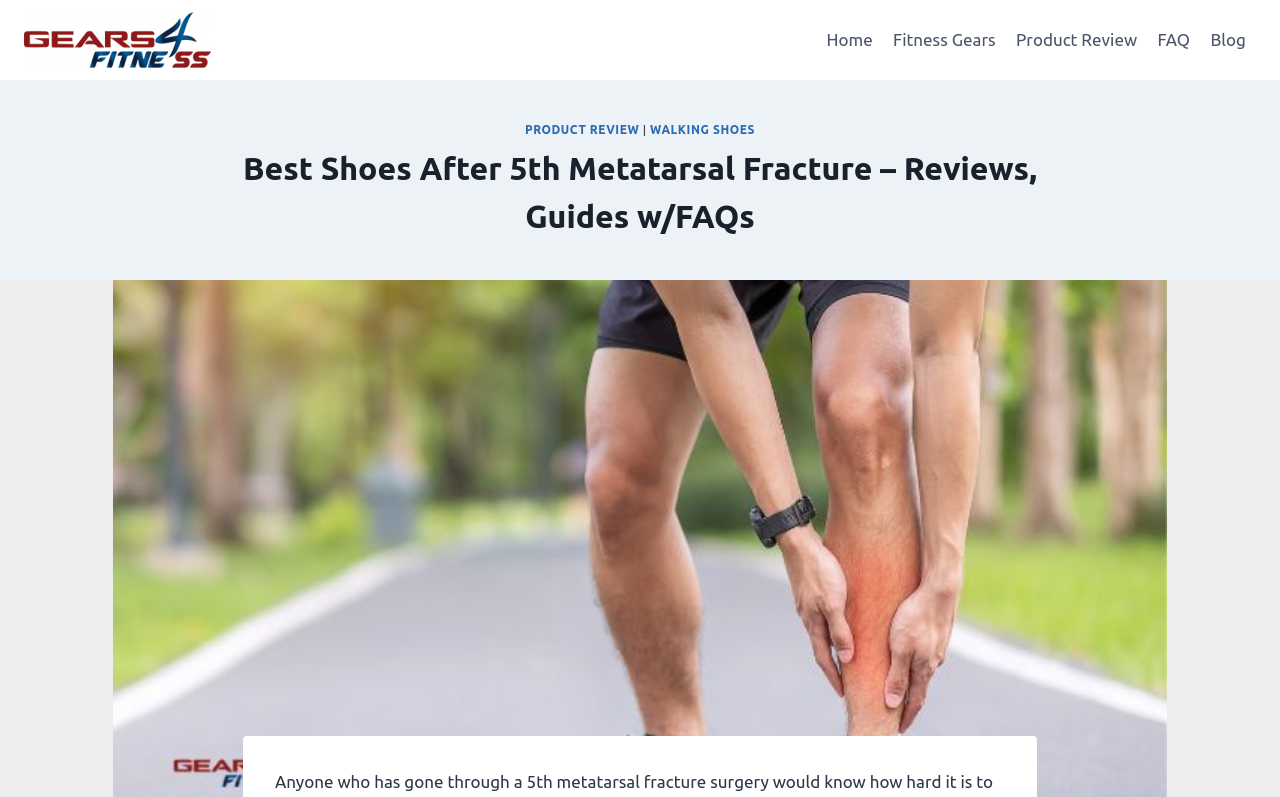Find the bounding box coordinates for the UI element whose description is: "Product Review". The coordinates should be four float numbers between 0 and 1, in the format [left, top, right, bottom].

[0.41, 0.154, 0.5, 0.17]